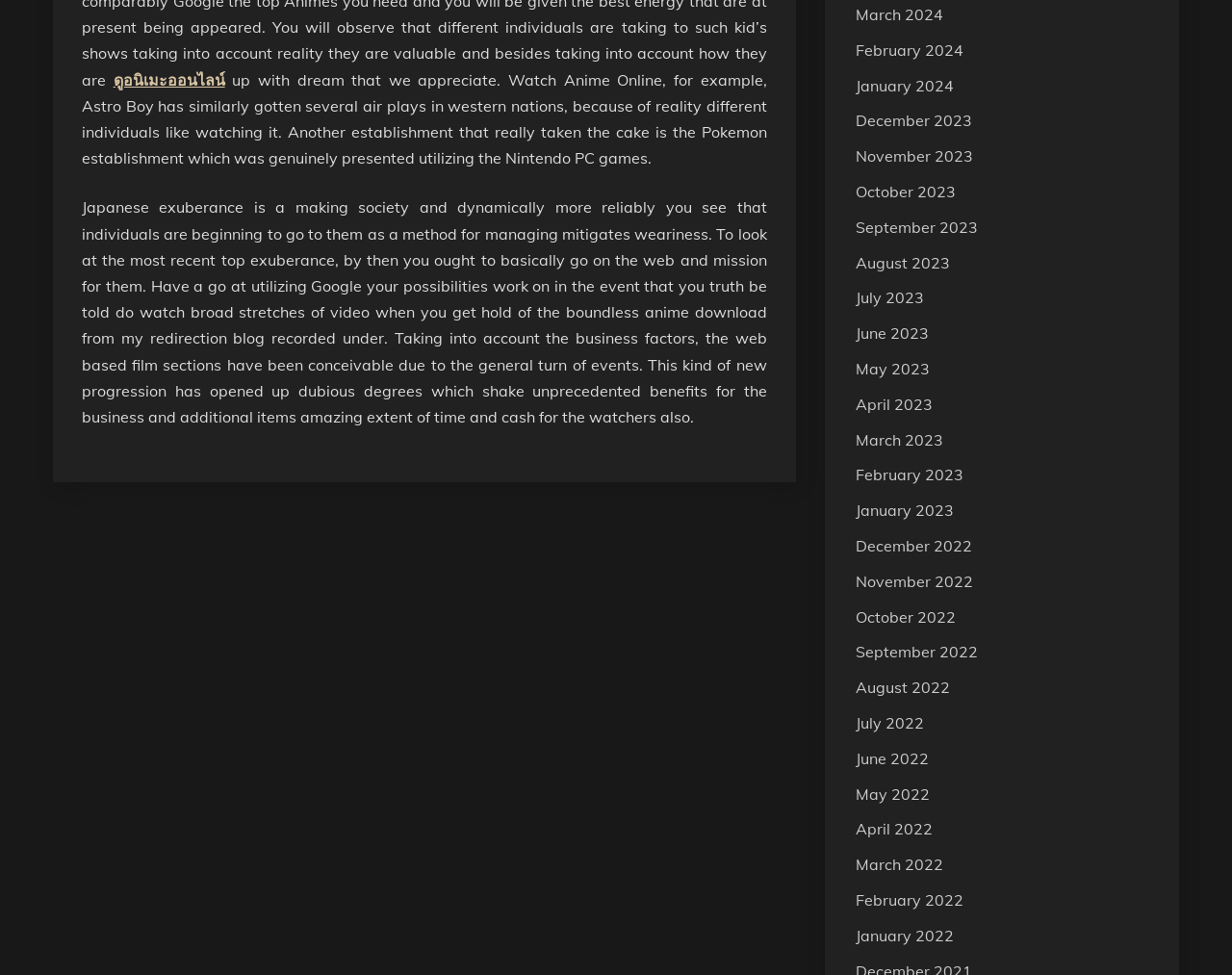Please provide a short answer using a single word or phrase for the question:
What is the text of the first link on the webpage?

ดูอนิเมะออนไลน์